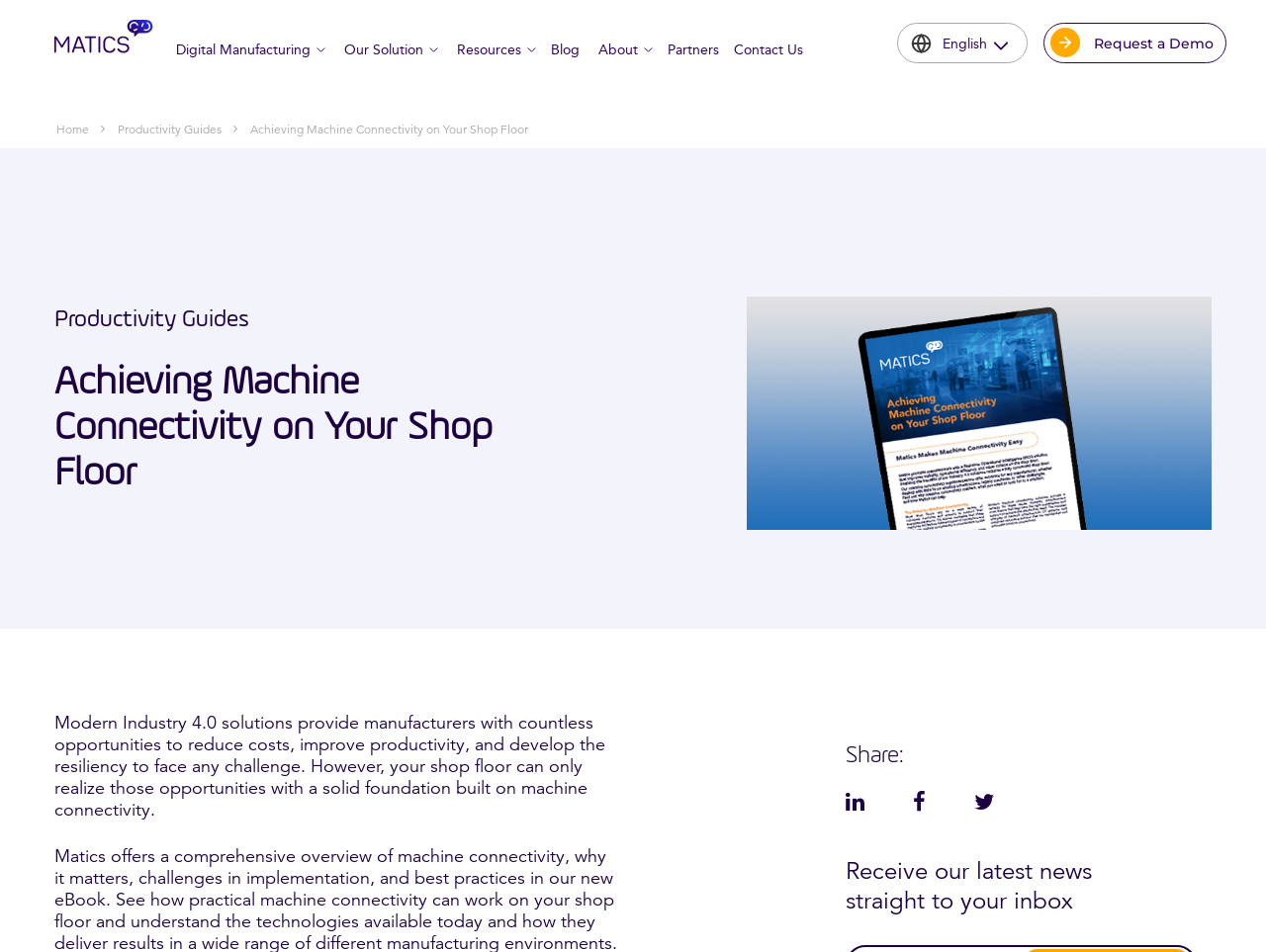Specify the bounding box coordinates of the area that needs to be clicked to achieve the following instruction: "Request a Demo".

[0.824, 0.024, 0.969, 0.066]